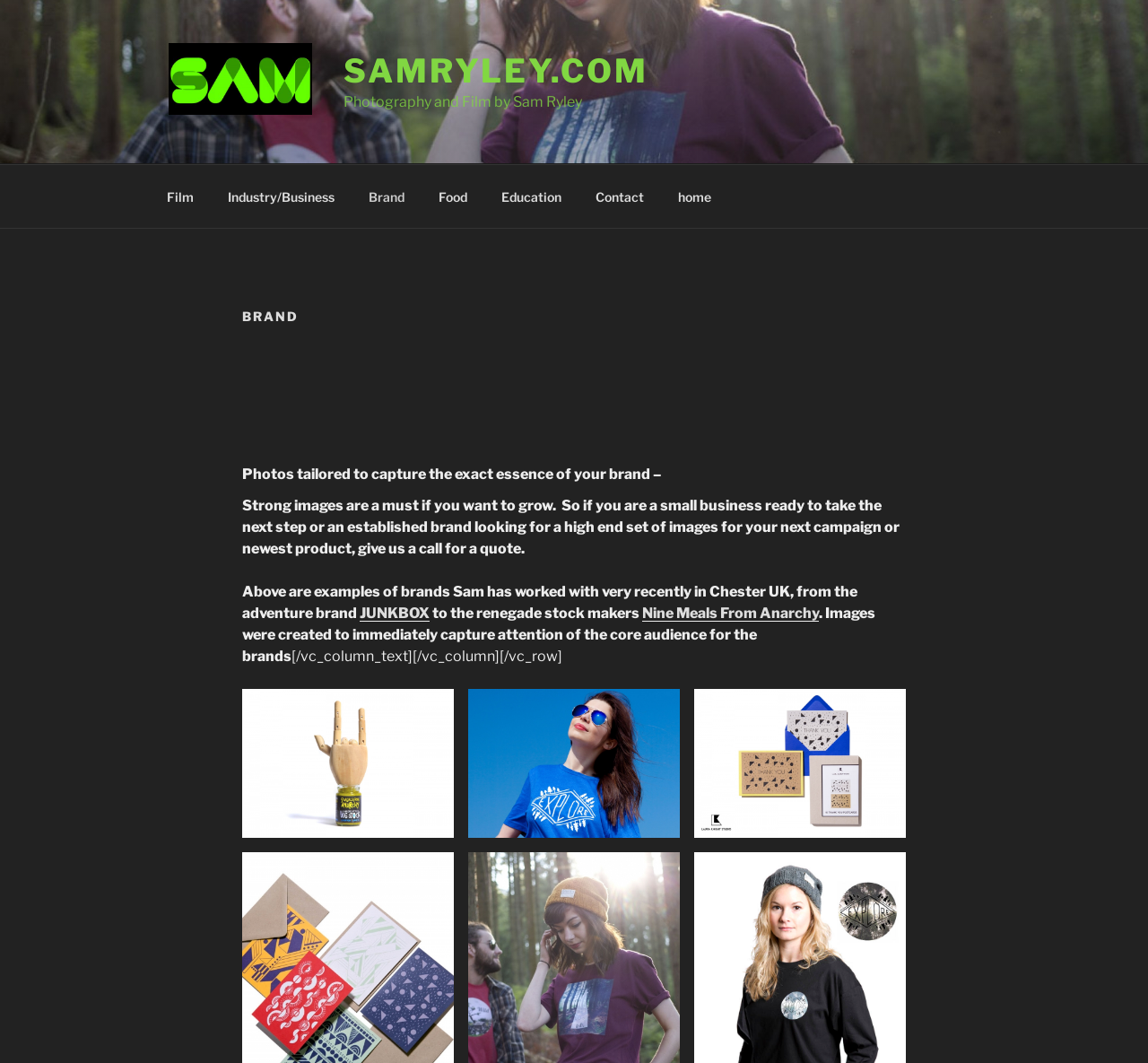Extract the bounding box coordinates for the HTML element that matches this description: "parent_node: SAMRYLEY.COM". The coordinates should be four float numbers between 0 and 1, i.e., [left, top, right, bottom].

[0.147, 0.041, 0.297, 0.114]